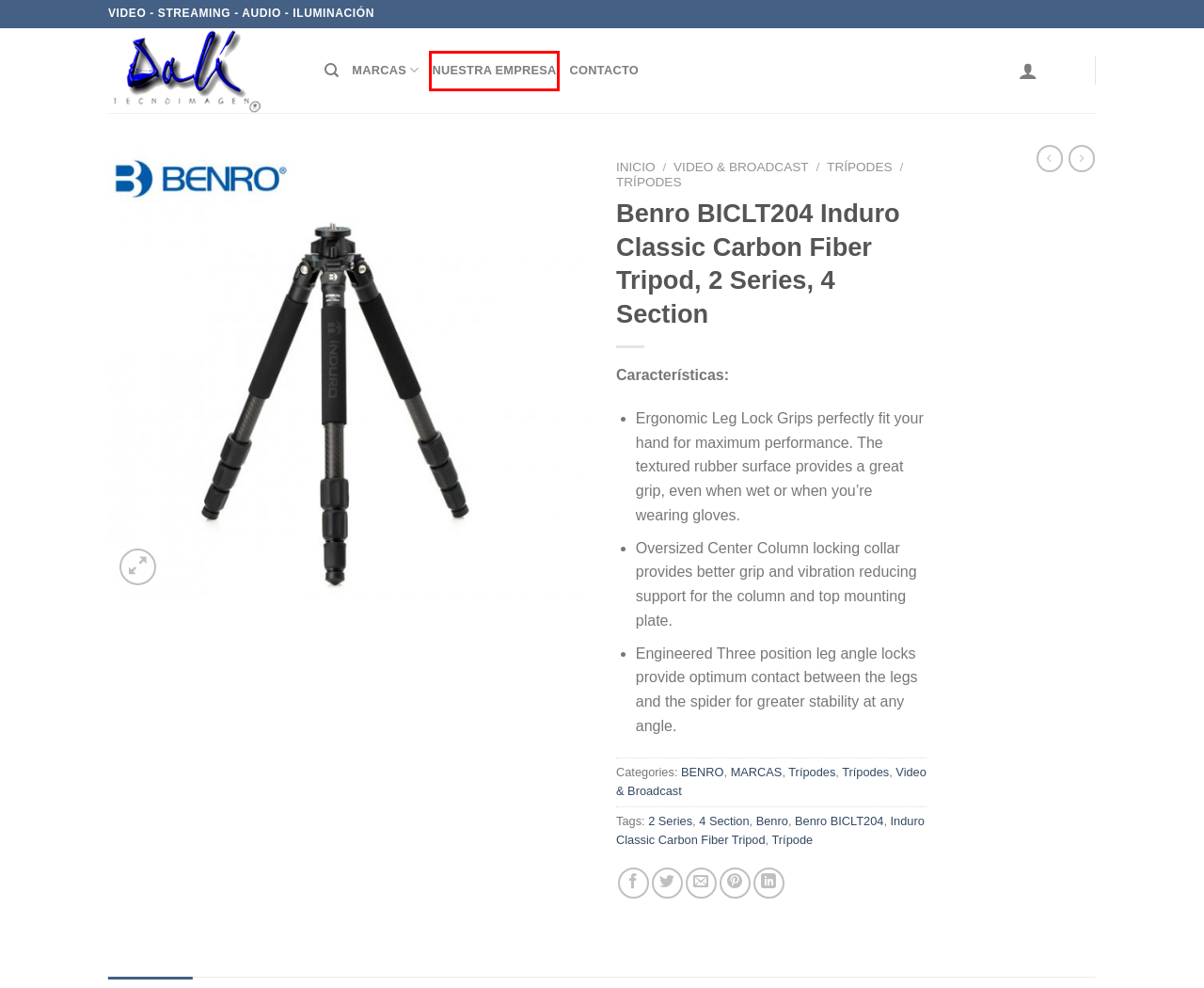Given a webpage screenshot featuring a red rectangle around a UI element, please determine the best description for the new webpage that appears after the element within the bounding box is clicked. The options are:
A. Benro – Dalite
B. Dalite – Video Audio Radio Broadcast
C. Contact – Dalite
D. 4 Section – Dalite
E. Nuestra Empresa – Dalite
F. Trípodes – Dalite
G. MARCAS – Dalite
H. Benro BICLT204 – Dalite

E